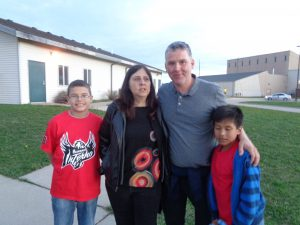Provide a short answer to the following question with just one word or phrase: What time of day is suggested by the sky?

evening